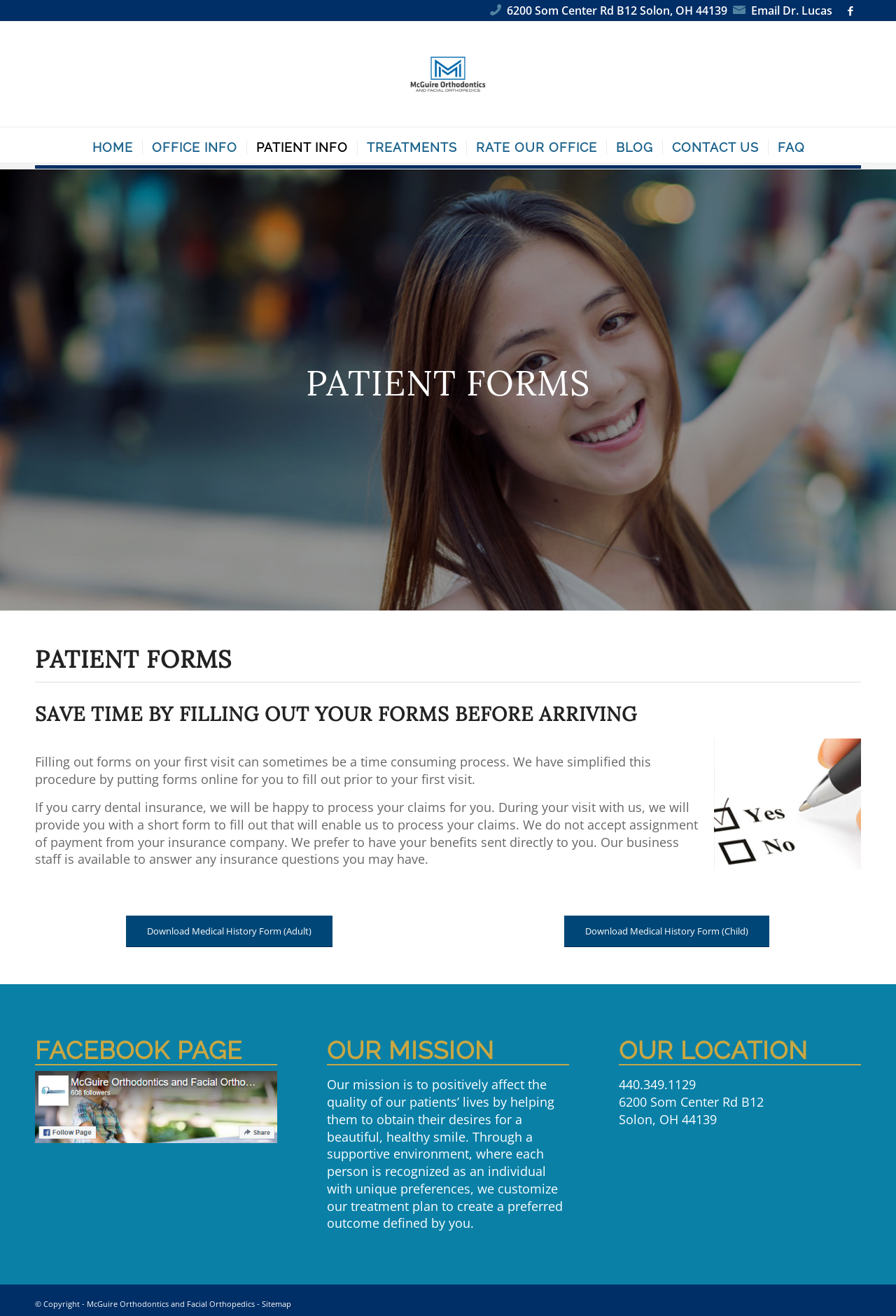Identify the bounding box coordinates for the UI element described as follows: "Rate Our Office". Ensure the coordinates are four float numbers between 0 and 1, formatted as [left, top, right, bottom].

[0.52, 0.098, 0.676, 0.124]